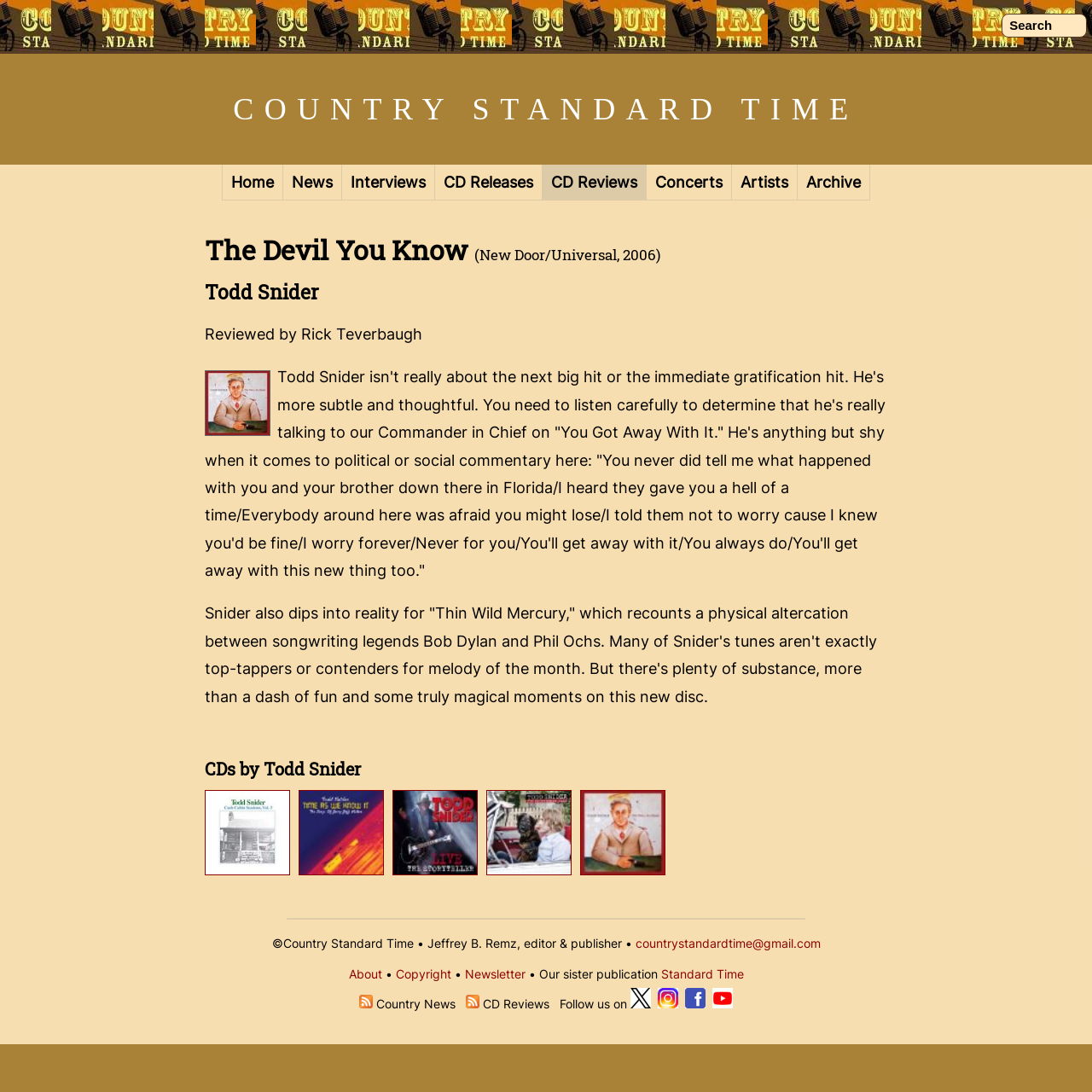Extract the bounding box coordinates of the UI element described: "COUNTRY STANDARD TIME". Provide the coordinates in the format [left, top, right, bottom] with values ranging from 0 to 1.

[0.213, 0.084, 0.787, 0.115]